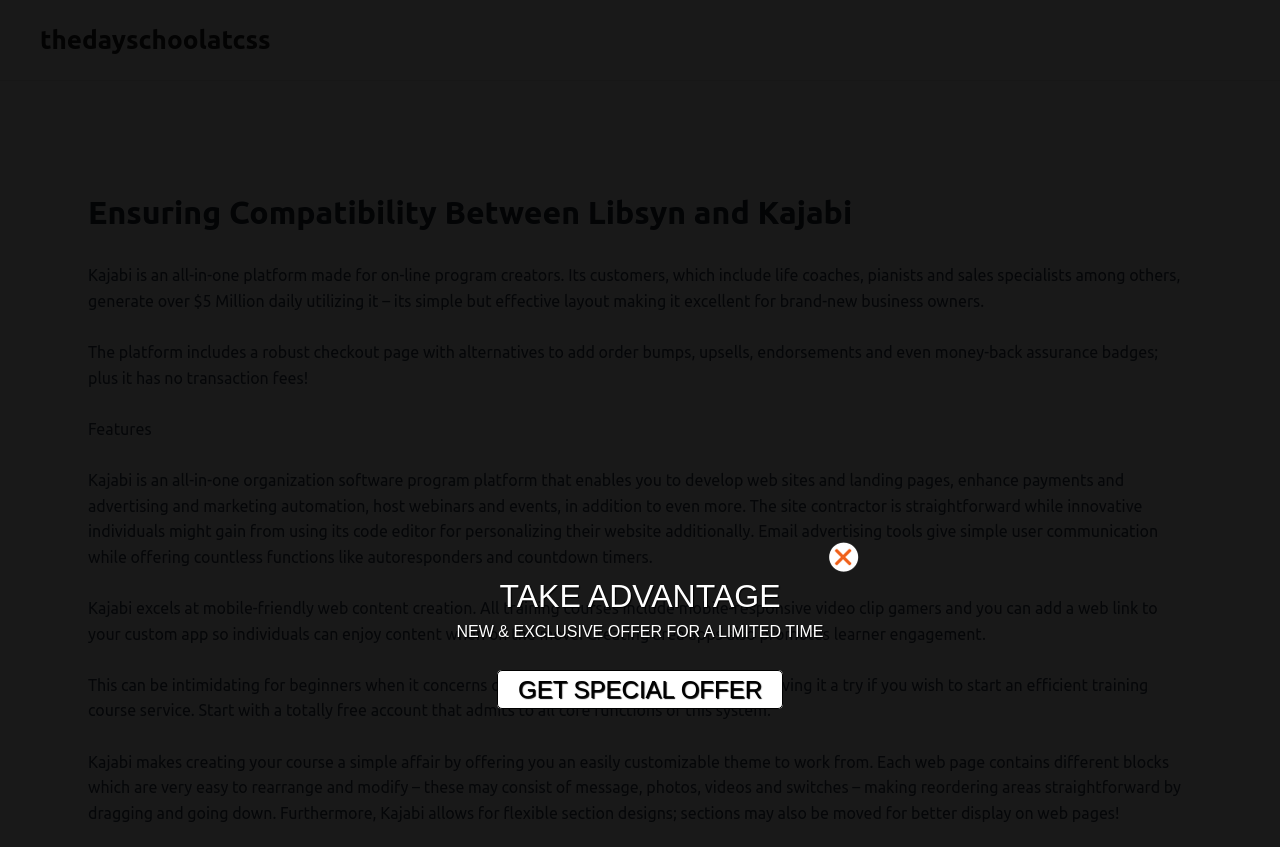Give a one-word or short phrase answer to the question: 
What is the purpose of Kajabi's code editor?

Customizing website